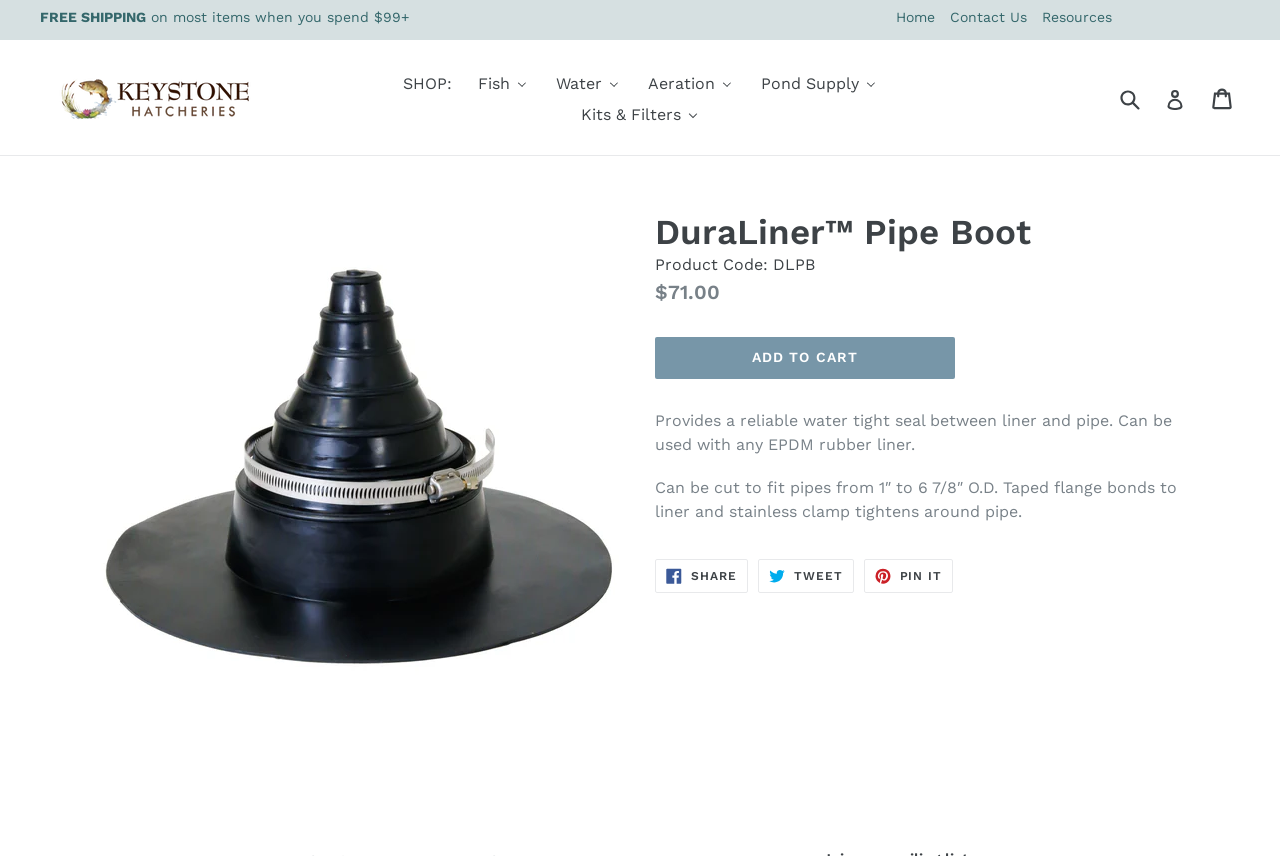Locate the bounding box coordinates of the clickable area to execute the instruction: "Share on Facebook". Provide the coordinates as four float numbers between 0 and 1, represented as [left, top, right, bottom].

[0.512, 0.653, 0.584, 0.693]